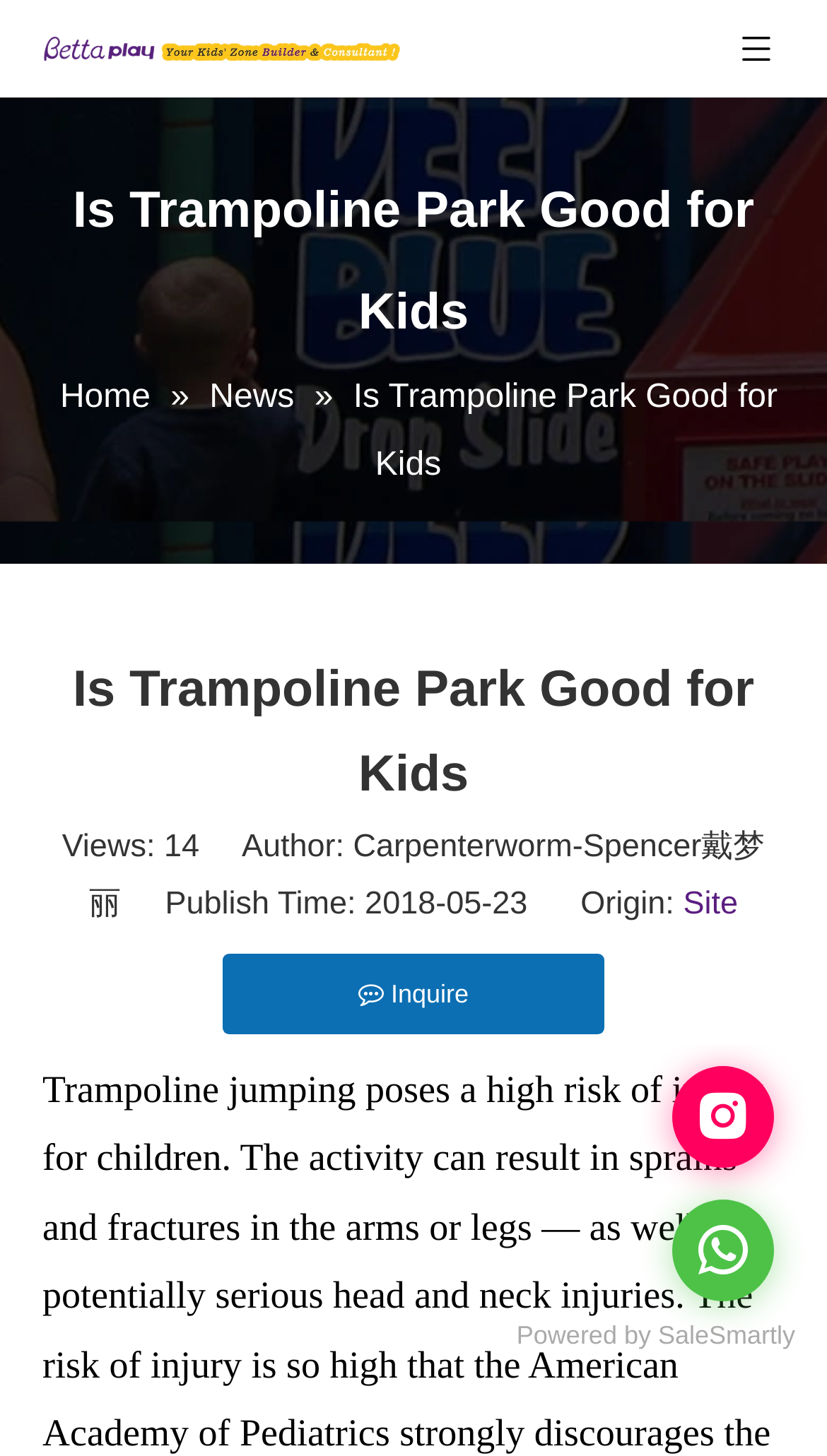What is the text of the webpage's headline?

Is Trampoline Park Good for Kids